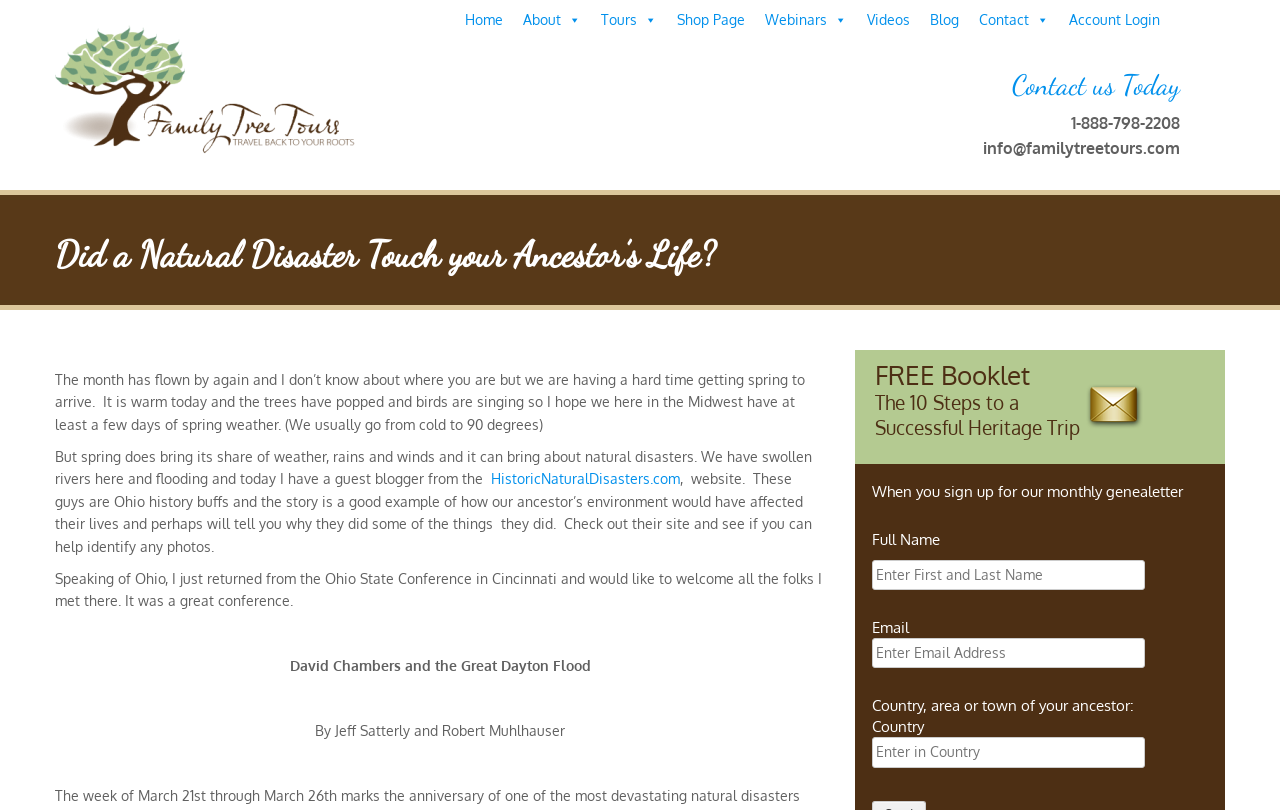Determine the bounding box coordinates of the clickable element necessary to fulfill the instruction: "Enter your full name in the input field". Provide the coordinates as four float numbers within the 0 to 1 range, i.e., [left, top, right, bottom].

[0.681, 0.691, 0.895, 0.728]